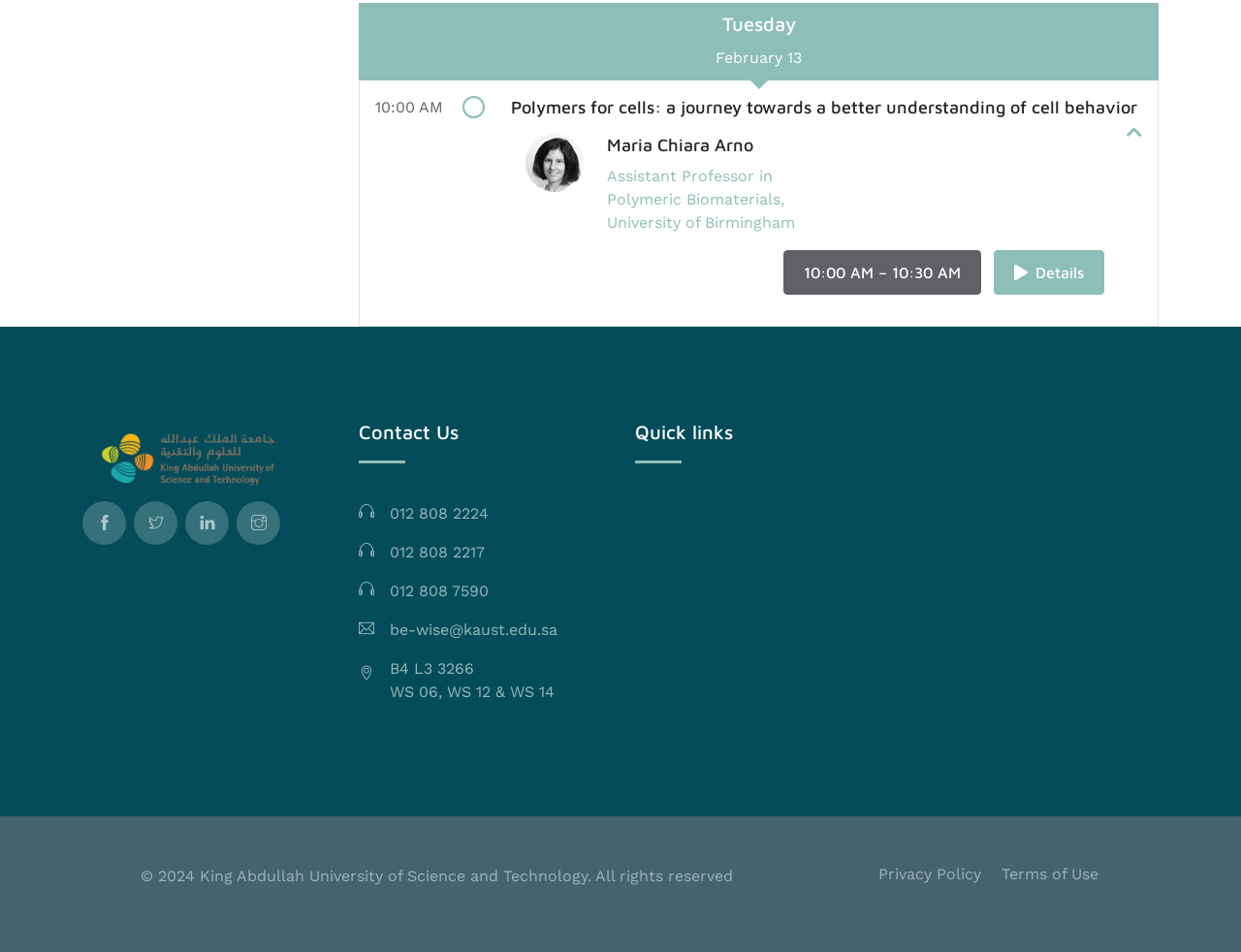Identify the bounding box of the UI element described as follows: "10:00 AM – 10:30 AM". Provide the coordinates as four float numbers in the range of 0 to 1 [left, top, right, bottom].

[0.631, 0.262, 0.791, 0.309]